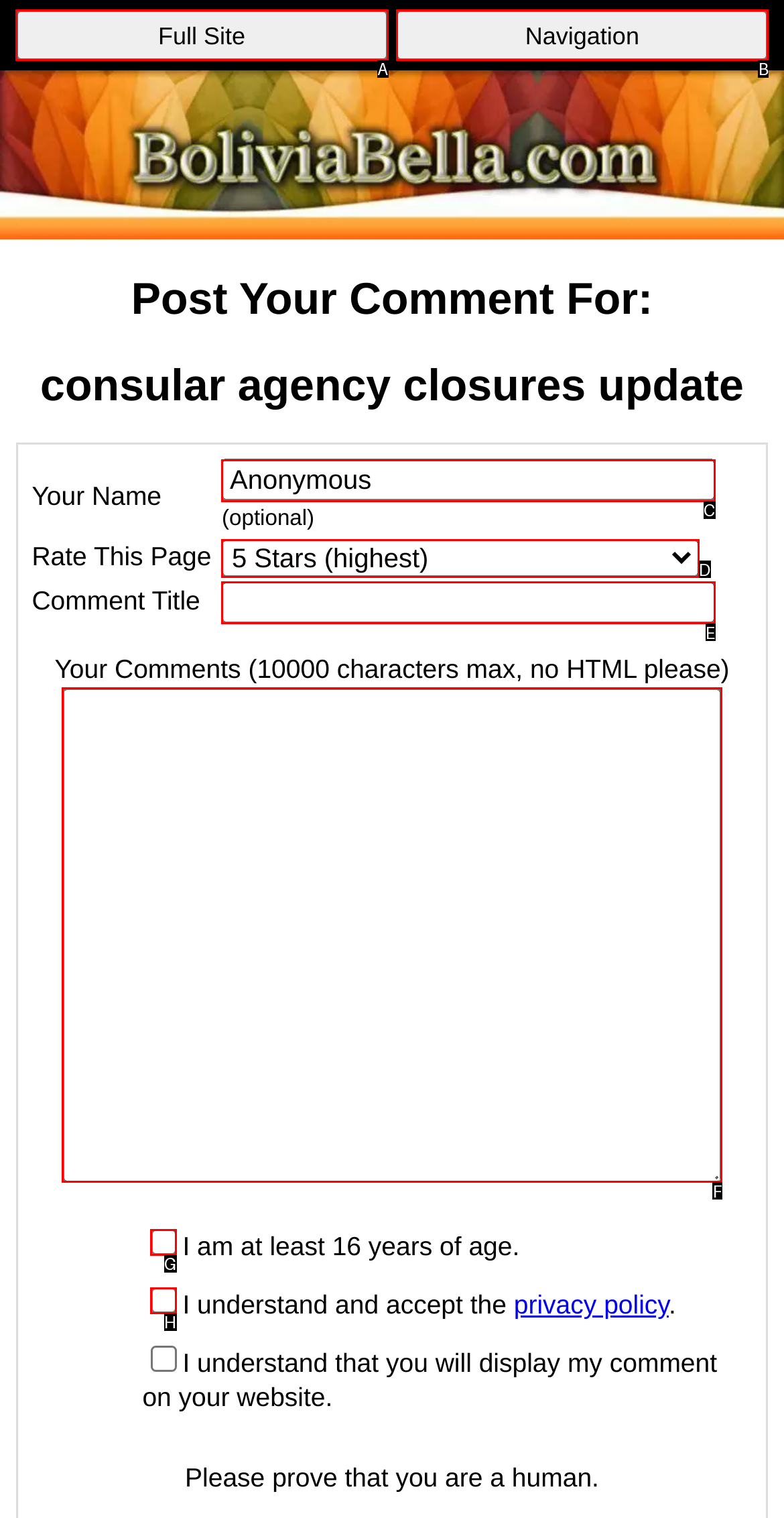To complete the task: Write your comments, select the appropriate UI element to click. Respond with the letter of the correct option from the given choices.

F